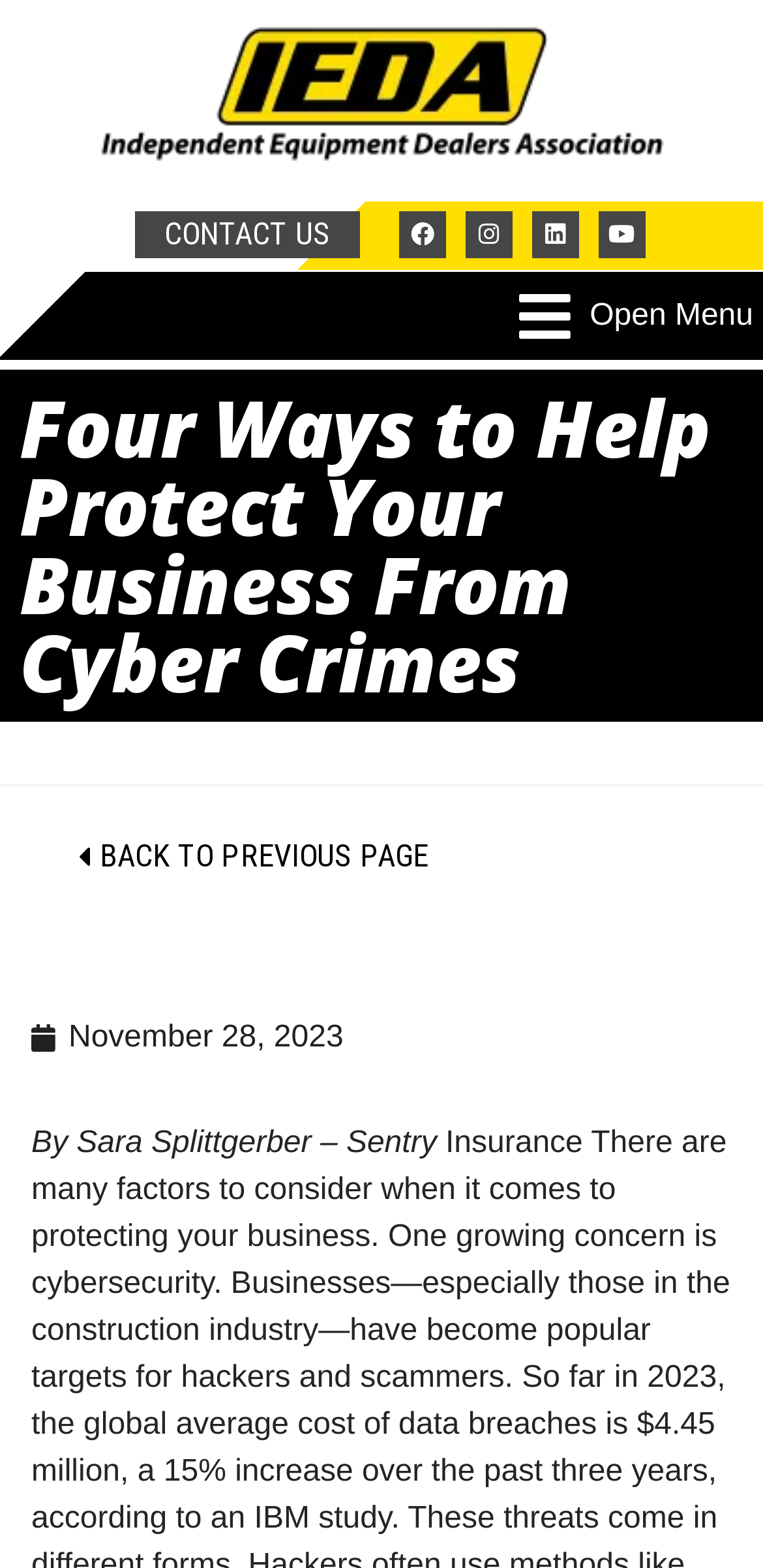Please predict the bounding box coordinates (top-left x, top-left y, bottom-right x, bottom-right y) for the UI element in the screenshot that fits the description: parent_node: THE FOUNDRY QUARTER, READING.

None